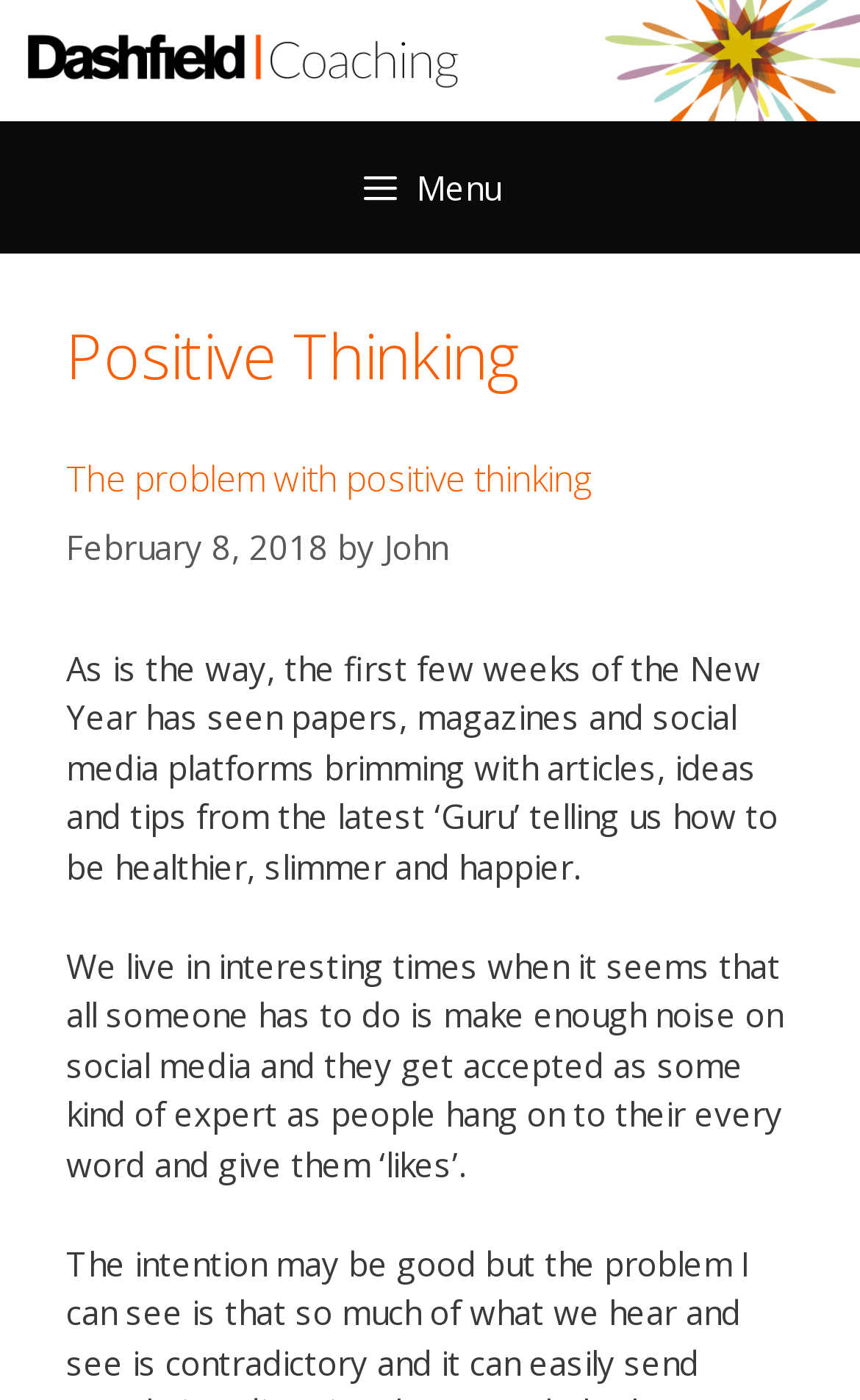What is the purpose of the button with the menu icon?
Could you please answer the question thoroughly and with as much detail as possible?

The button with the menu icon is located in the navigation section and has the attribute 'expanded: False' which indicates that it is used to expand the primary menu.